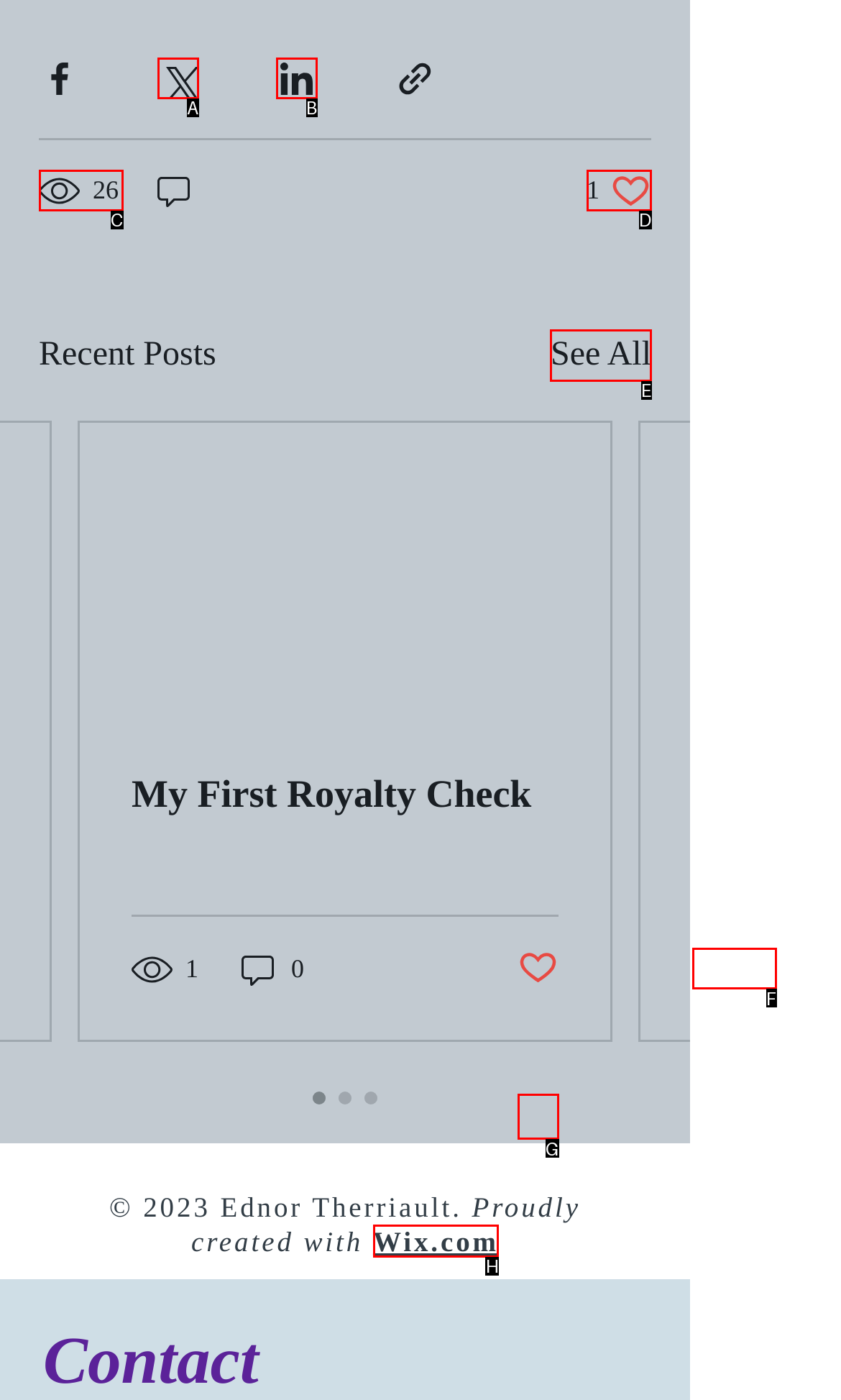Tell me the correct option to click for this task: Enter your name in the first textbox
Write down the option's letter from the given choices.

None